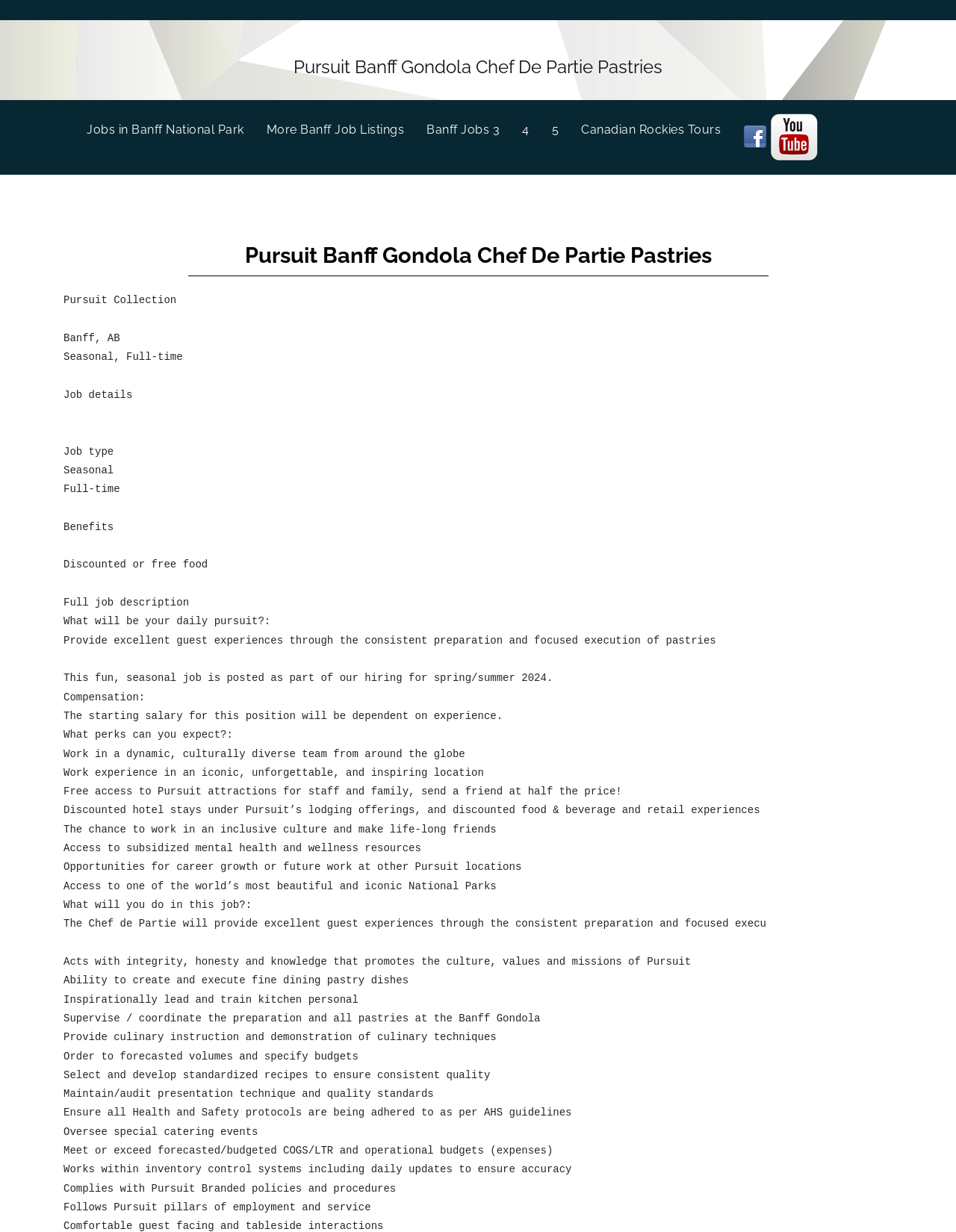Predict the bounding box of the UI element based on the description: "More Banff Job Listings". The coordinates should be four float numbers between 0 and 1, formatted as [left, top, right, bottom].

[0.279, 0.092, 0.446, 0.119]